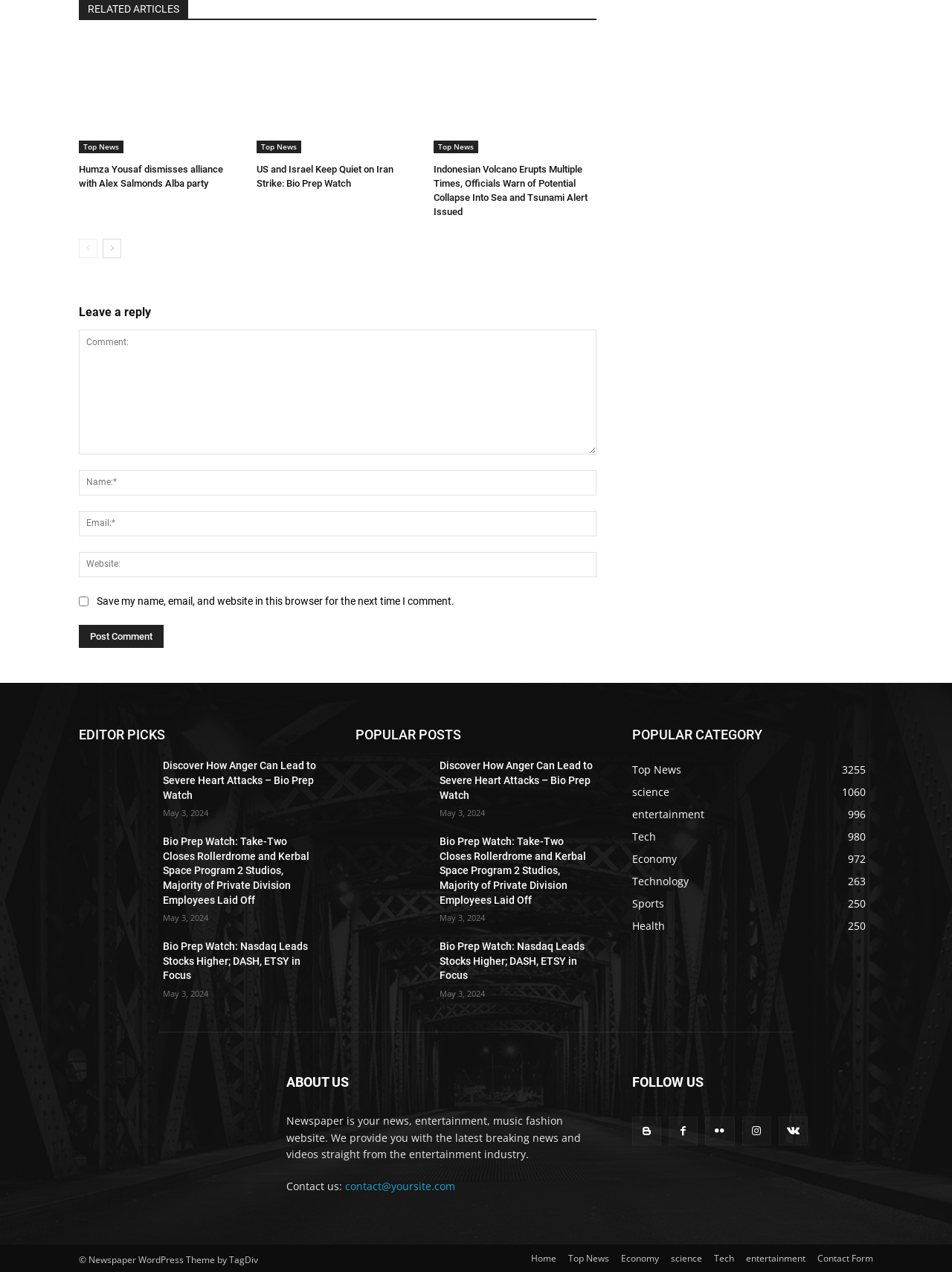Respond to the question with just a single word or phrase: 
What is the name of the website?

Newspaper